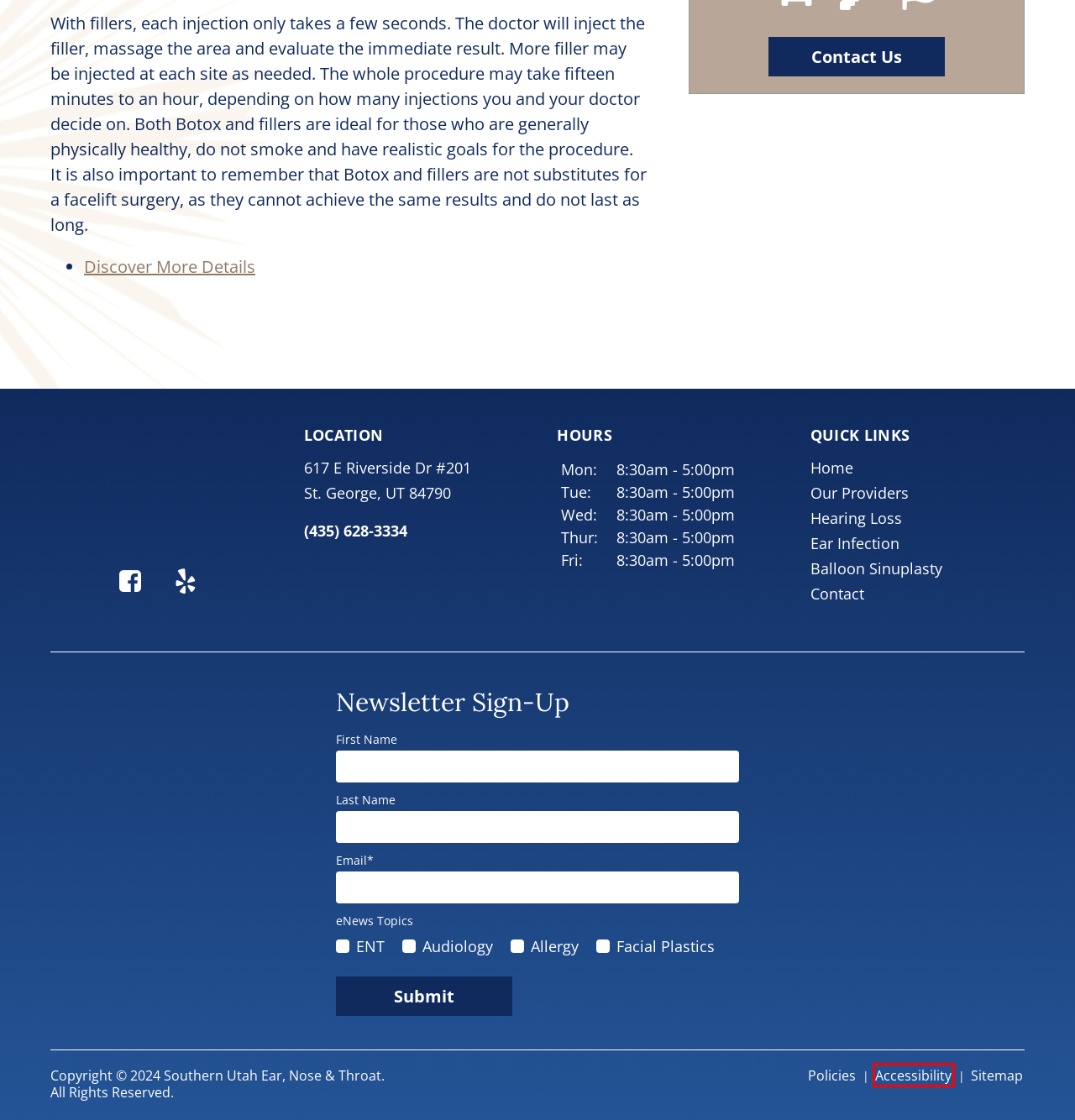Look at the screenshot of the webpage and find the element within the red bounding box. Choose the webpage description that best fits the new webpage that will appear after clicking the element. Here are the candidates:
A. Hearing Loss Overview - Southern Utah Ear, Nose & Throat
B. Request Appointment - Southern Utah Ear, Nose & Throat
C. Balloon Sinuplasty - Southern Utah Ear, Nose & Throat
D. Allergy & Sinus - Southern Utah Ear, Nose & Throat
E. Our Providers - Southern Utah Ear, Nose & Throat
F. Botox - Southern Utah Ear, Nose & Throat
G. Accessibility Statement - Southern Utah Ear, Nose & Throat
H. Ear Infection - Southern Utah Ear, Nose & Throat

G